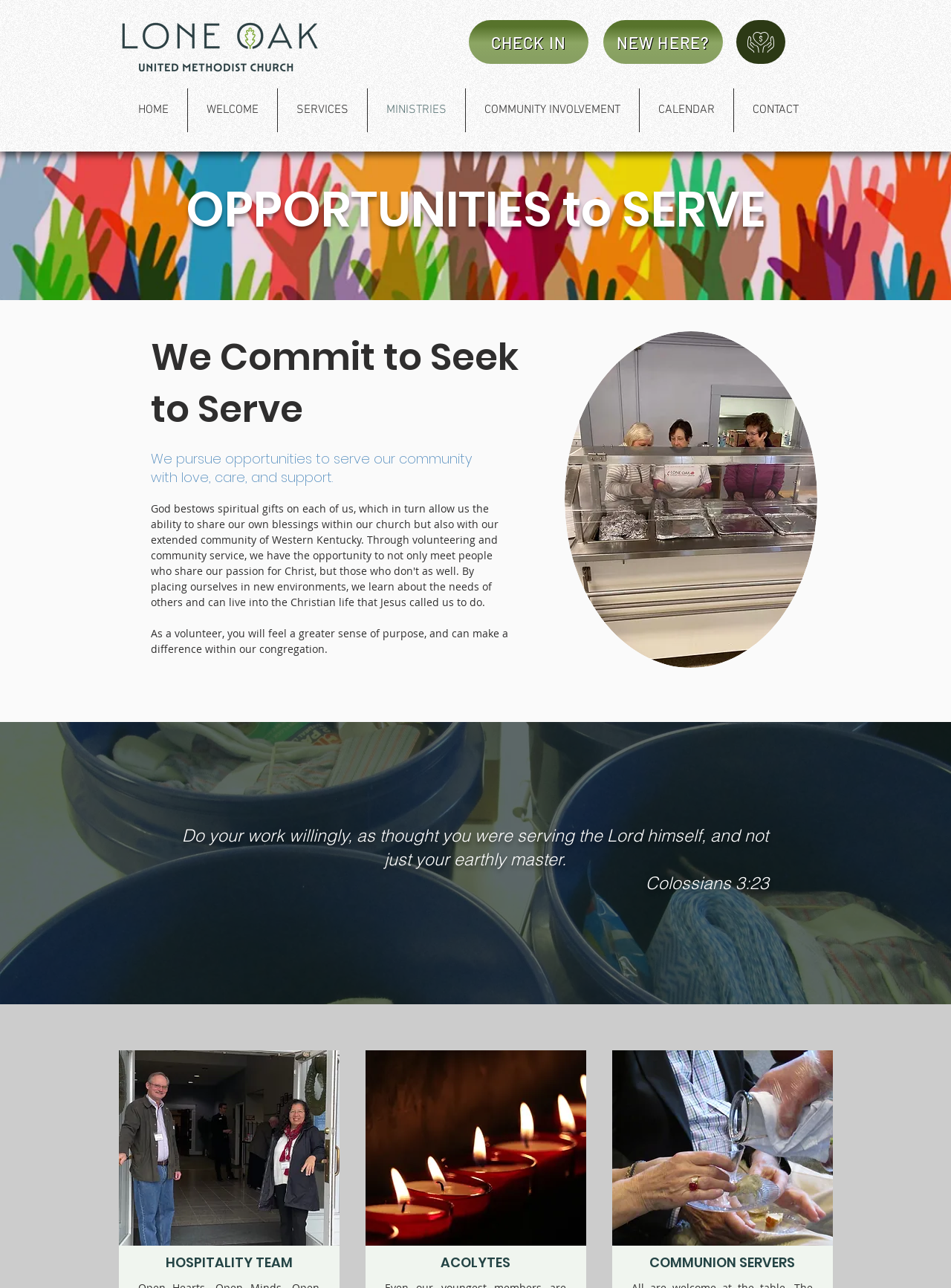Could you find the bounding box coordinates of the clickable area to complete this instruction: "Click the 'CHECK IN' link"?

[0.493, 0.016, 0.619, 0.05]